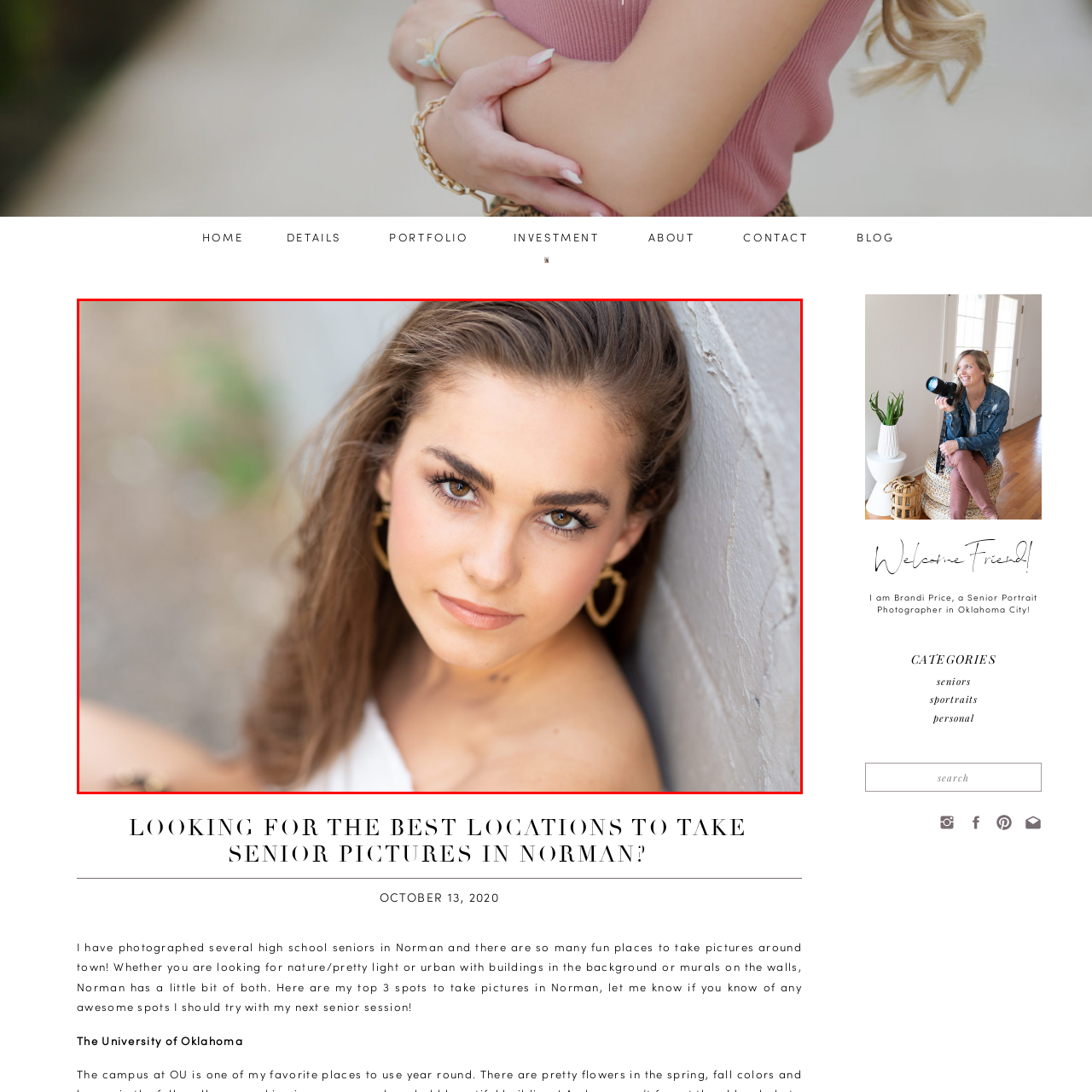Generate a thorough description of the part of the image enclosed by the red boundary.

The image features a young woman with long, cascading hair and a natural makeup look, highlighting her striking features and expressive eyes. She gazes directly at the camera, conveying a sense of confidence and poise. The background is softly blurred, focusing attention on her face as she sits against a textured gray wall, creating a subtle yet effective contrast. The warmth in her skin tone and the soft light add to the inviting atmosphere of the photograph. This portrait embodies the essence of a senior photography session, perfect for capturing memorable milestones.